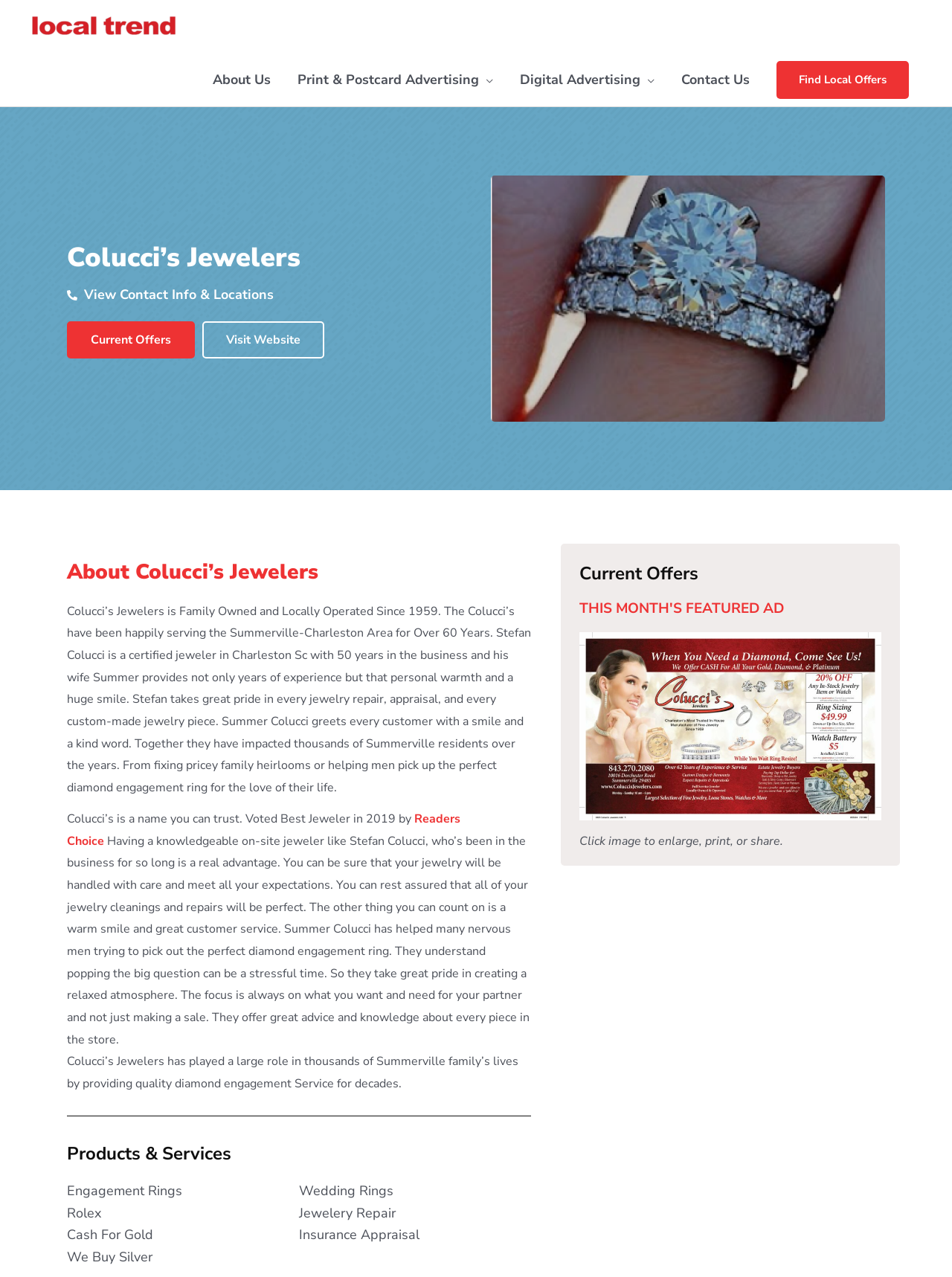What services do they offer?
Give a comprehensive and detailed explanation for the question.

The services offered by Colucci's Jewelers can be found in the 'Products & Services' section, which includes Engagement Rings, Wedding Rings, Rolex, Jewelry Repair, Cash For Gold, Insurance Appraisal, and We Buy Silver. These services are listed as separate StaticText elements with bounding box coordinates [0.07, 0.925, 0.191, 0.939], [0.314, 0.925, 0.413, 0.939], and so on.